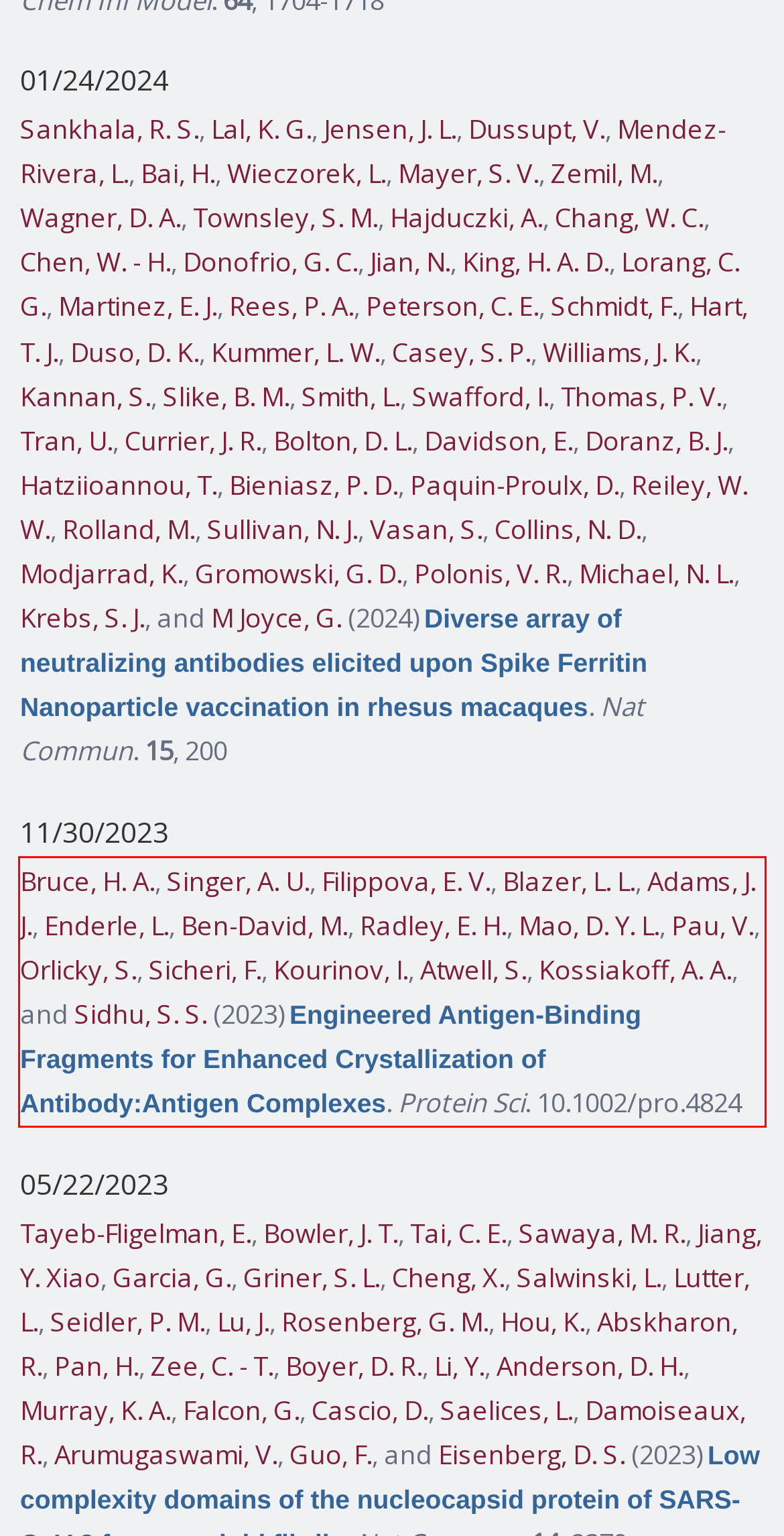Please identify and extract the text content from the UI element encased in a red bounding box on the provided webpage screenshot.

Bruce, H. A., Singer, A. U., Filippova, E. V., Blazer, L. L., Adams, J. J., Enderle, L., Ben-David, M., Radley, E. H., Mao, D. Y. L., Pau, V., Orlicky, S., Sicheri, F., Kourinov, I., Atwell, S., Kossiakoff, A. A., and Sidhu, S. S. (2023) Engineered Antigen-Binding Fragments for Enhanced Crystallization of Antibody:Antigen Complexes. Protein Sci. 10.1002/pro.4824